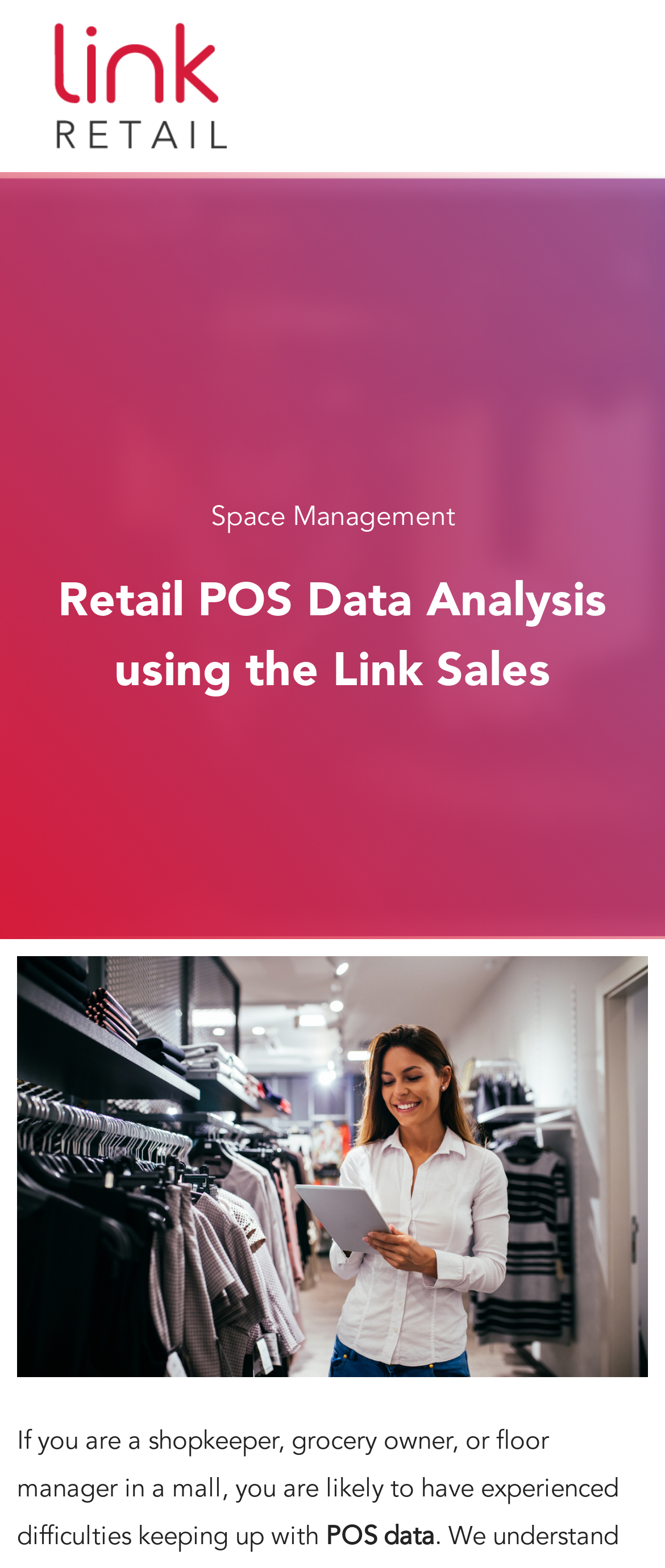Given the description of a UI element: "alt="Link Retail"", identify the bounding box coordinates of the matching element in the webpage screenshot.

[0.079, 0.009, 0.342, 0.101]